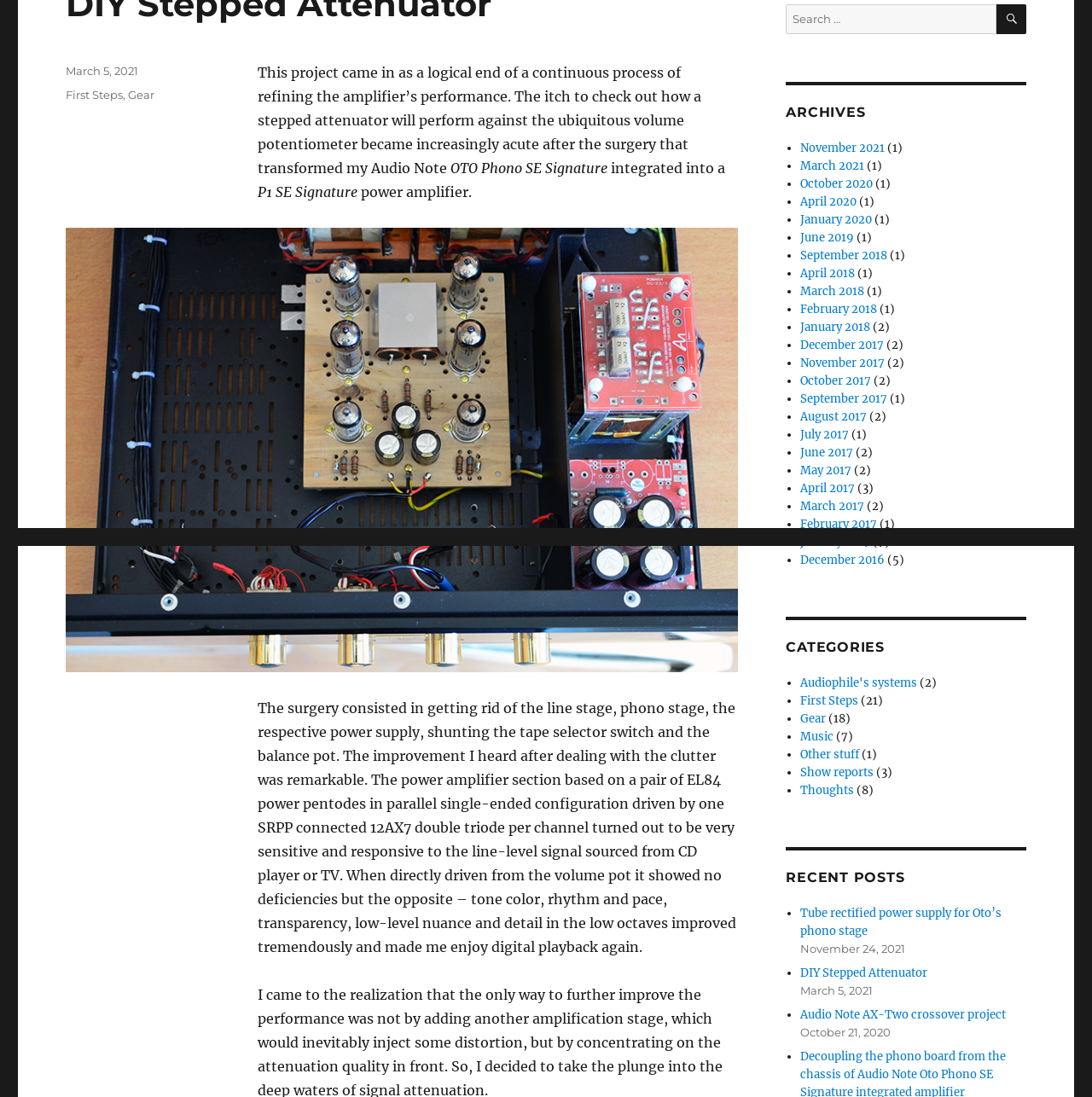Identify the bounding box for the UI element described as: "February 2017". Ensure the coordinates are four float numbers between 0 and 1, formatted as [left, top, right, bottom].

[0.733, 0.471, 0.803, 0.484]